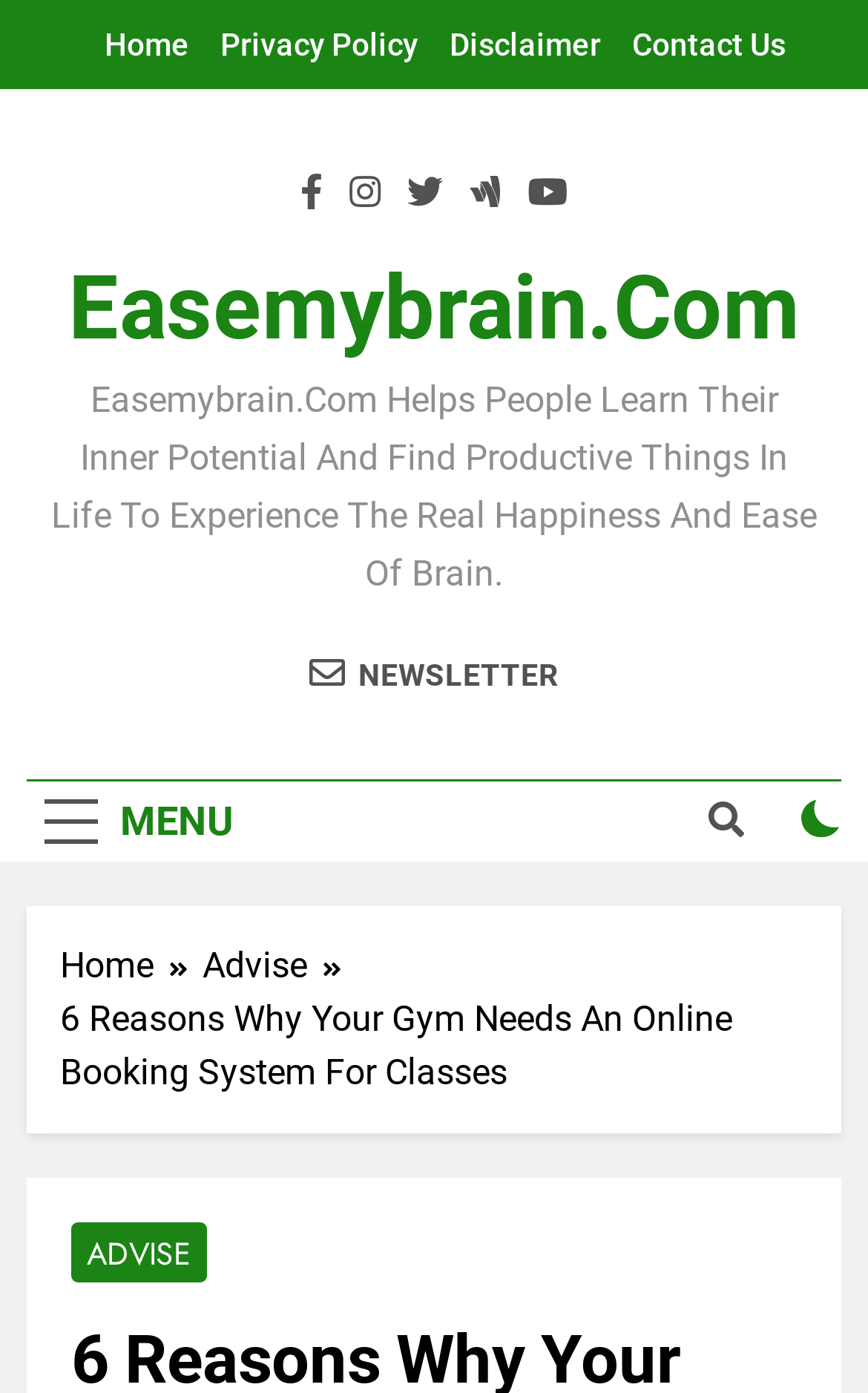Please give the bounding box coordinates of the area that should be clicked to fulfill the following instruction: "read disclaimer". The coordinates should be in the format of four float numbers from 0 to 1, i.e., [left, top, right, bottom].

[0.518, 0.019, 0.692, 0.045]